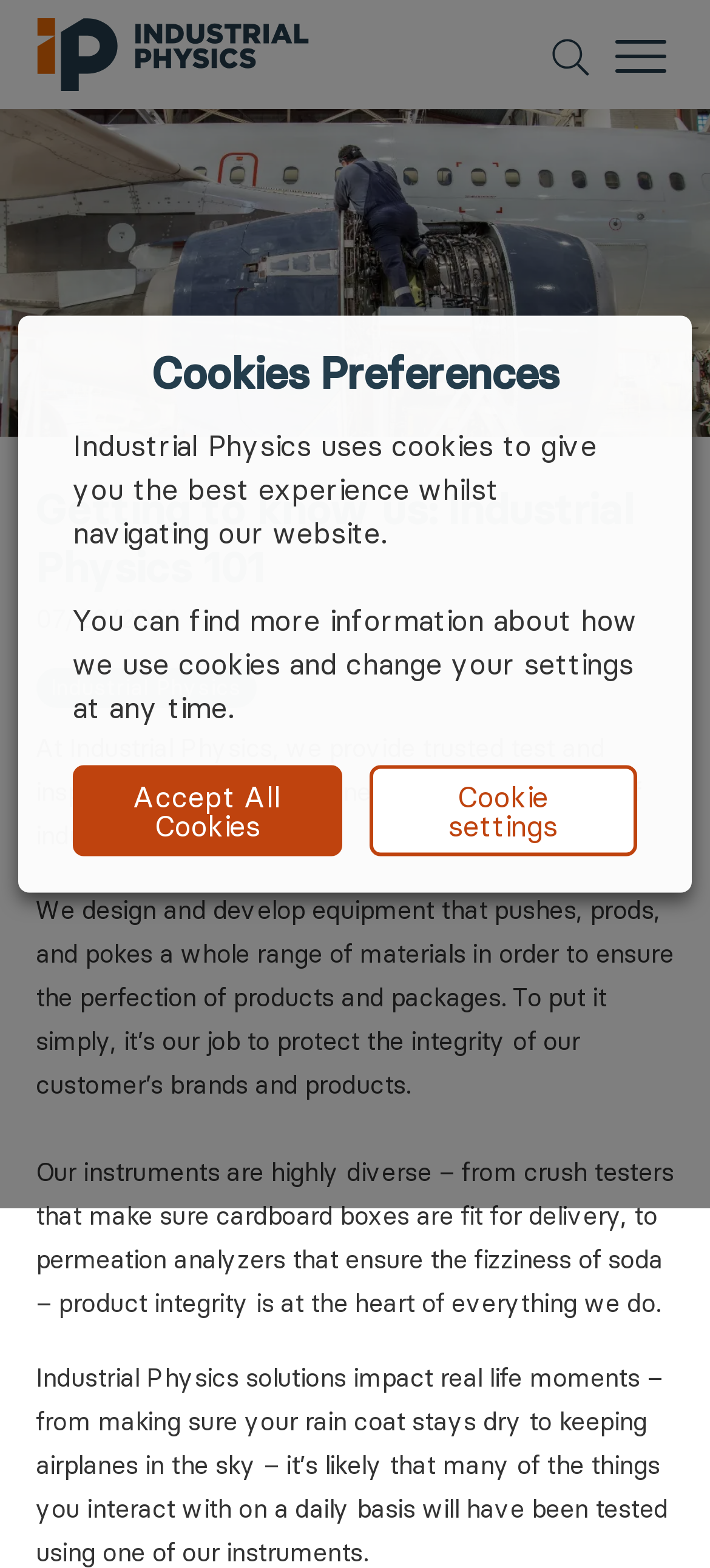What is the purpose of Industrial Physics' instruments?
Respond to the question with a single word or phrase according to the image.

Product integrity